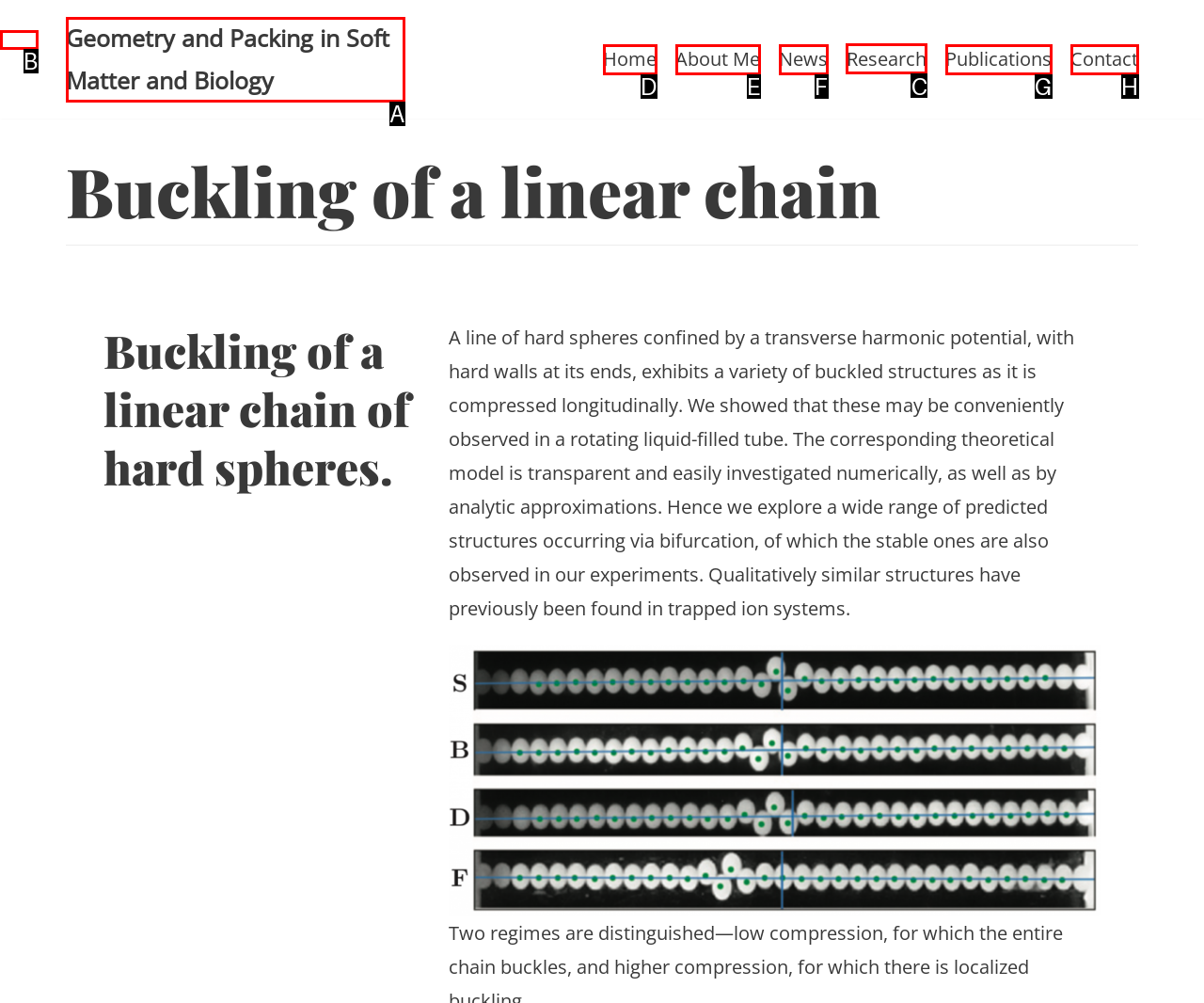Look at the highlighted elements in the screenshot and tell me which letter corresponds to the task: Explore the 'Research' page.

C